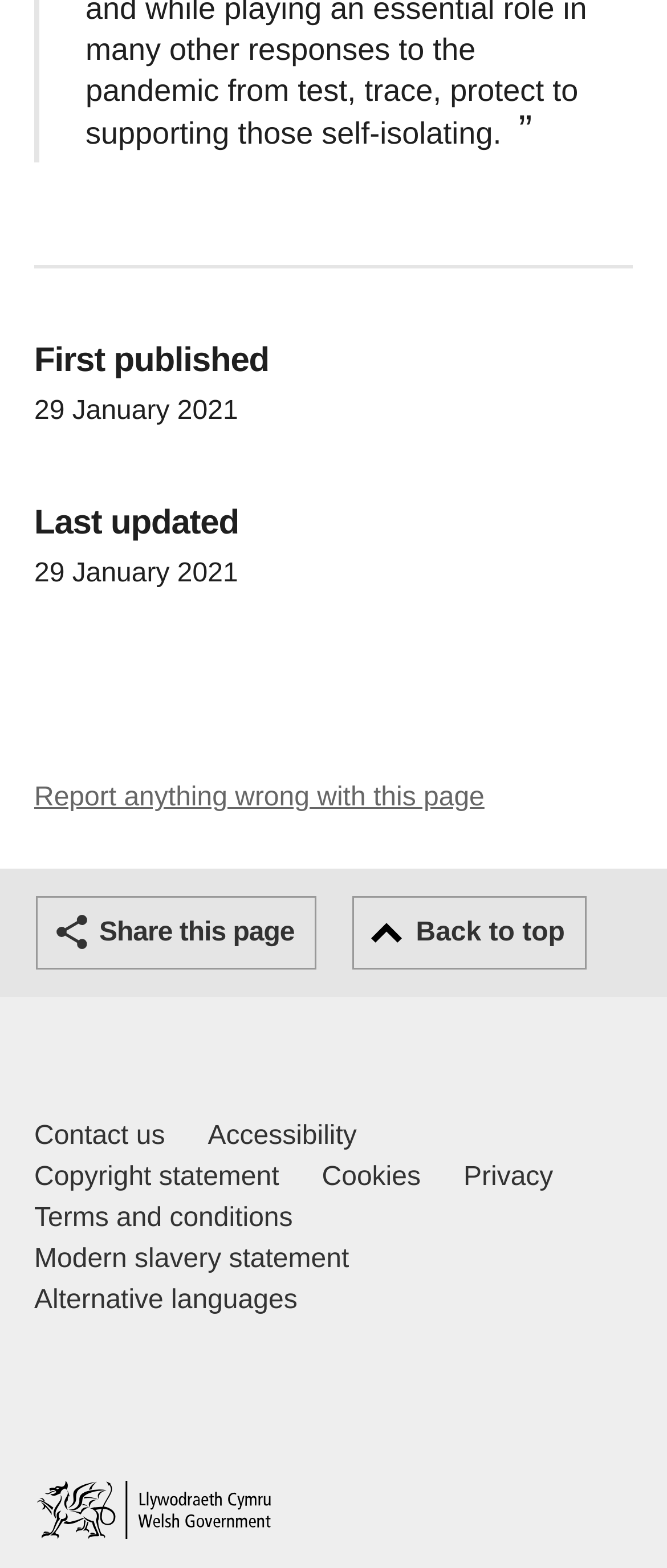Find the bounding box coordinates of the element I should click to carry out the following instruction: "Go back to top".

[0.529, 0.571, 0.88, 0.618]